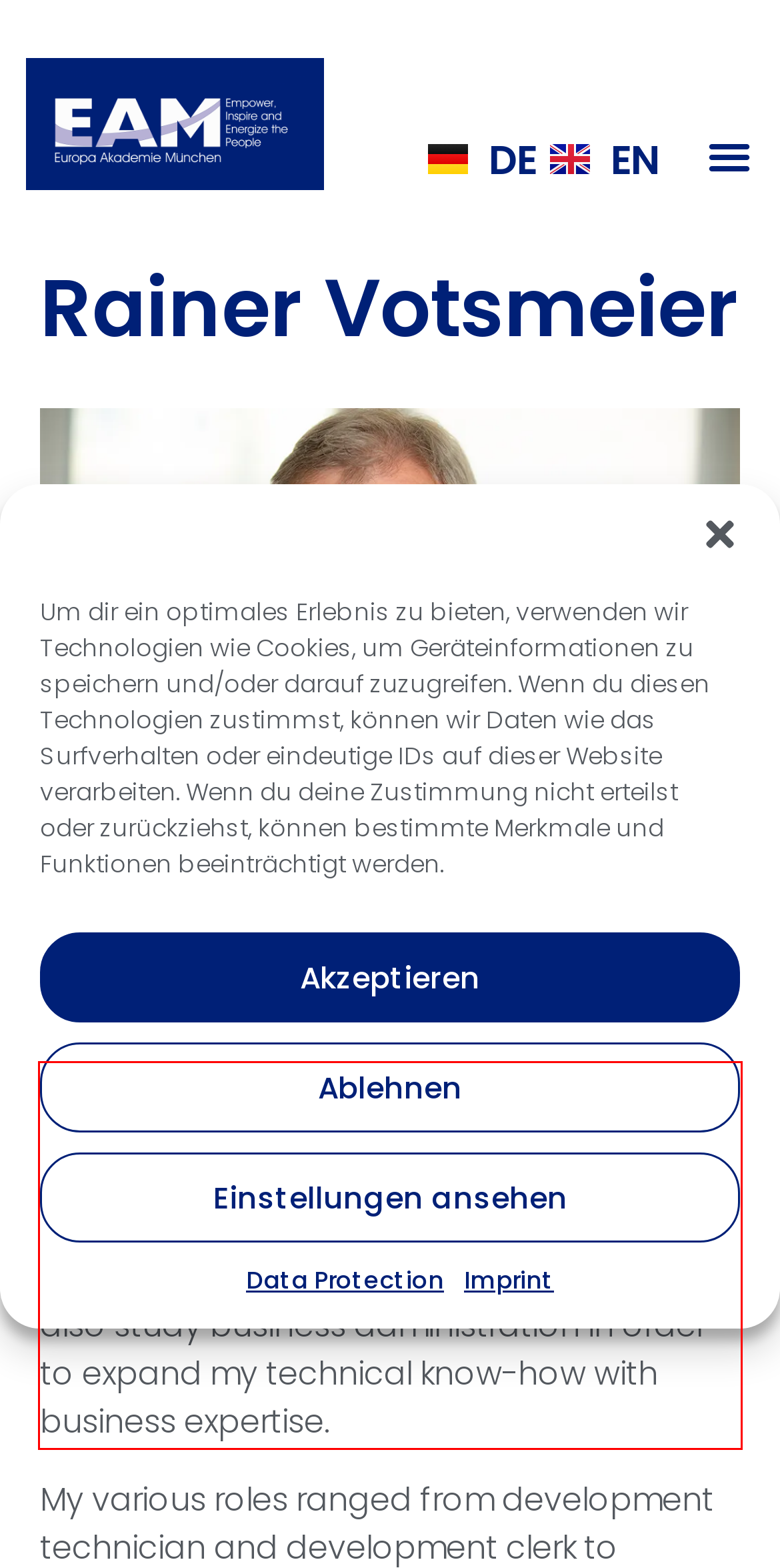Examine the webpage screenshot and use OCR to recognize and output the text within the red bounding box.

After my training as an information electronics technician, I gained my first professional experience at Nixdorf Computer AG. I moved to Munich in 1994 when it was taken over by Siemens. There I decided to also study business administration in order to expand my technical know-how with business expertise.